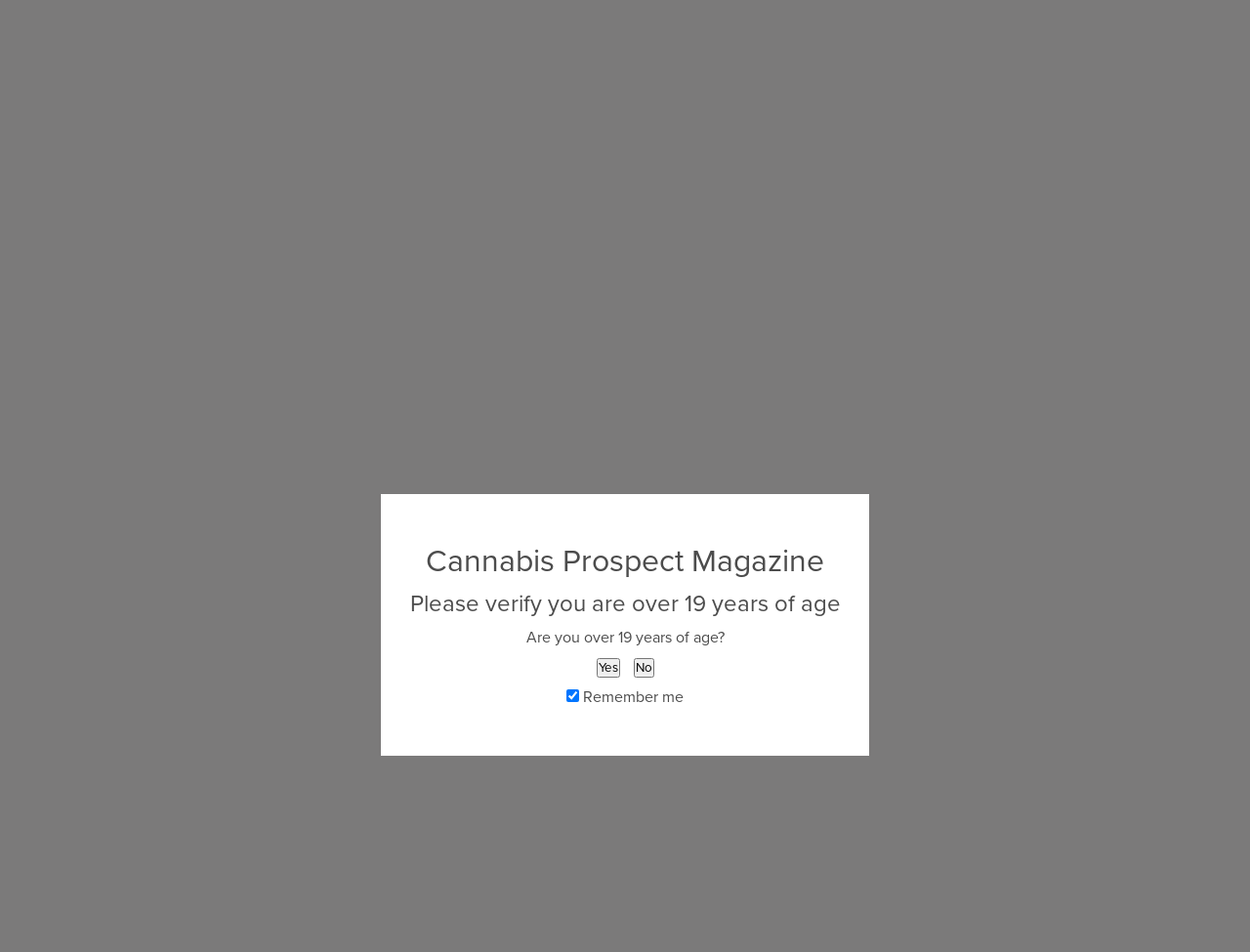Identify the main heading of the webpage and provide its text content.

Cannabis Prospect Magazine